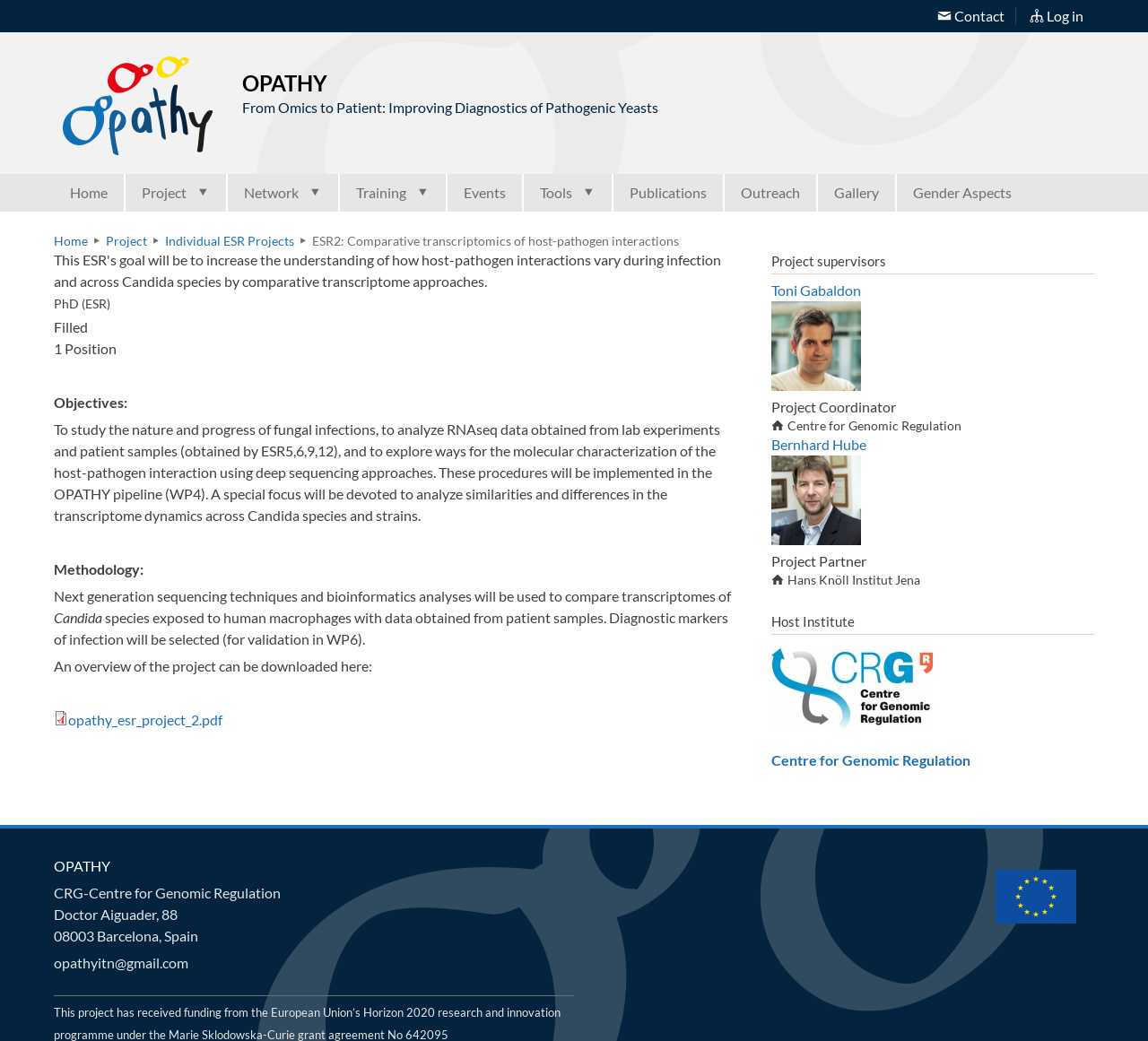Find the bounding box coordinates for the UI element whose description is: "Share this page on Twitter.". The coordinates should be four float numbers between 0 and 1, in the format [left, top, right, bottom].

None